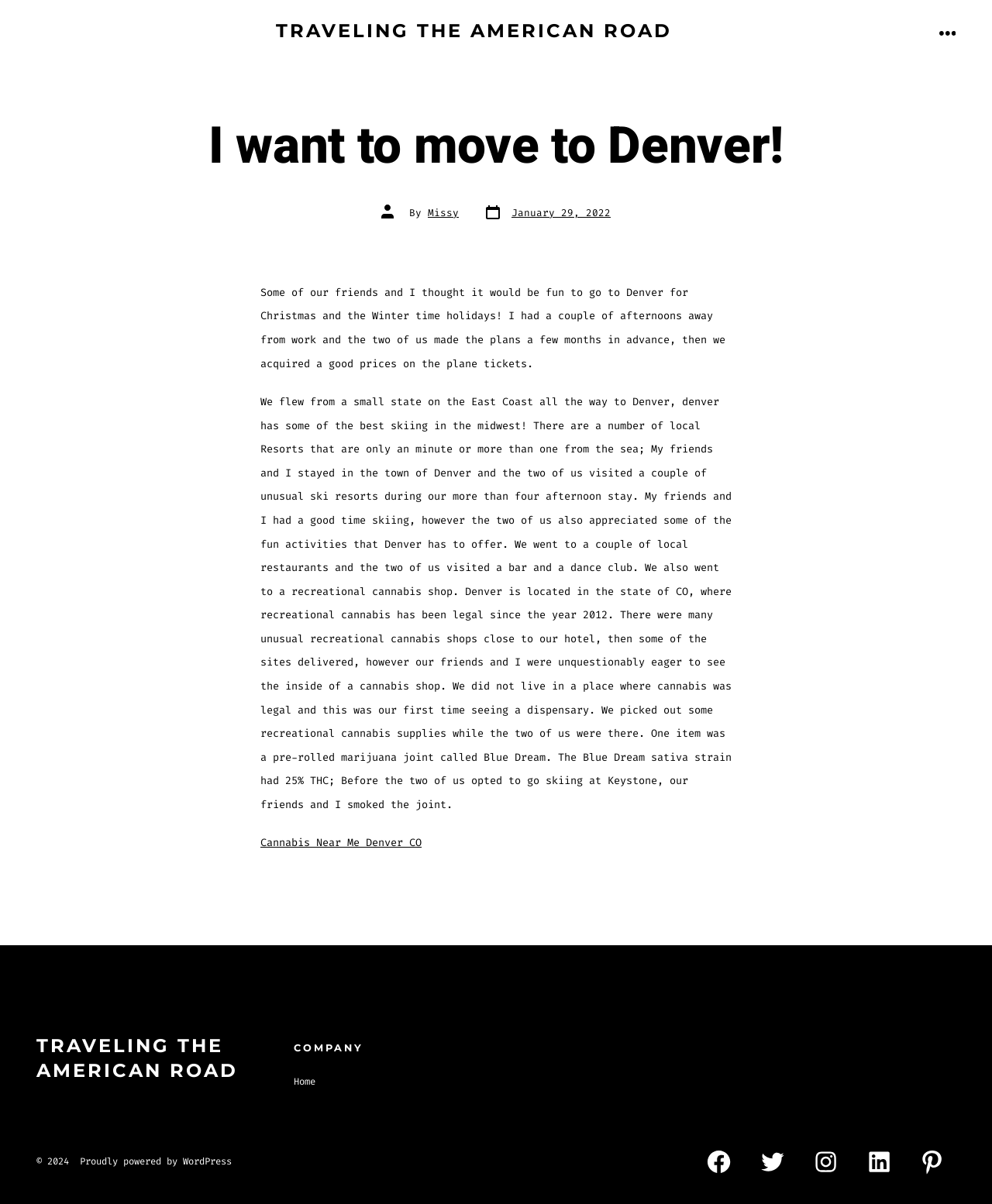Using the webpage screenshot, locate the HTML element that fits the following description and provide its bounding box: "Missy".

[0.431, 0.171, 0.462, 0.182]